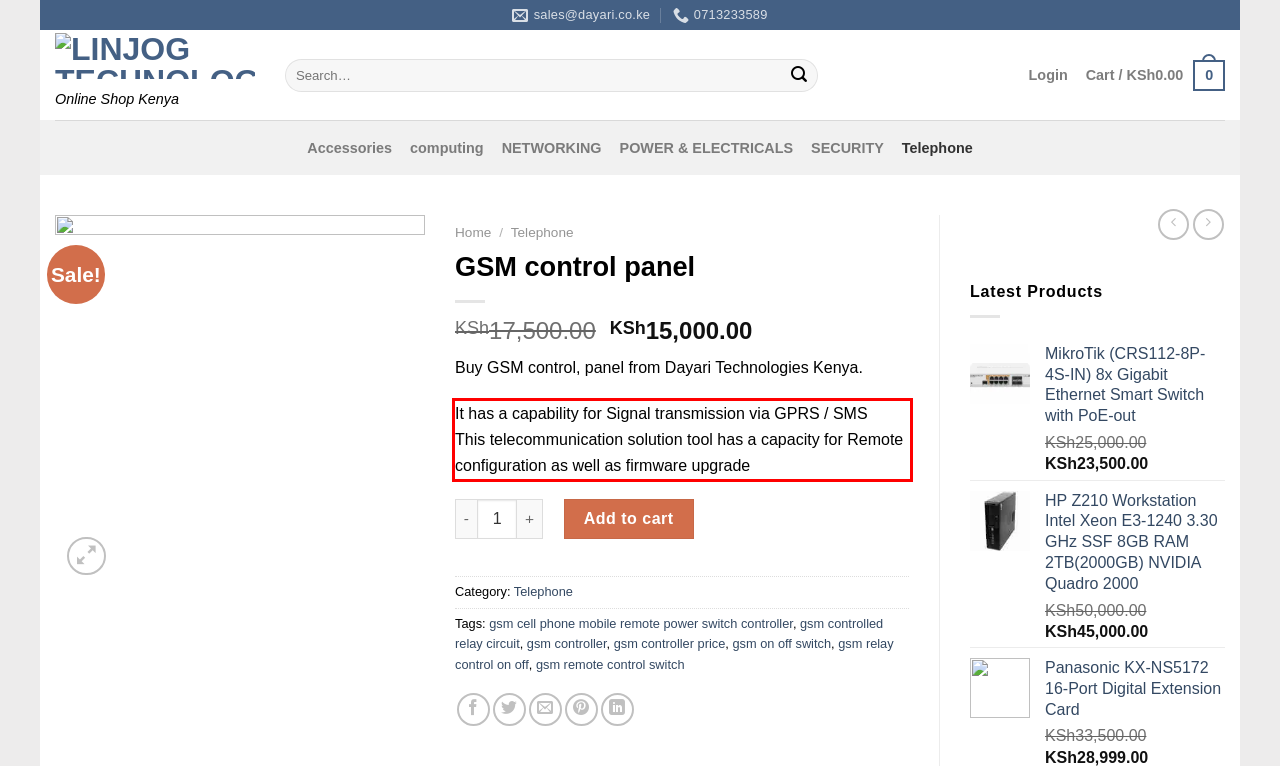Examine the webpage screenshot and use OCR to recognize and output the text within the red bounding box.

It has a capability for Signal transmission via GPRS / SMS This telecommunication solution tool has a capacity for Remote configuration as well as firmware upgrade